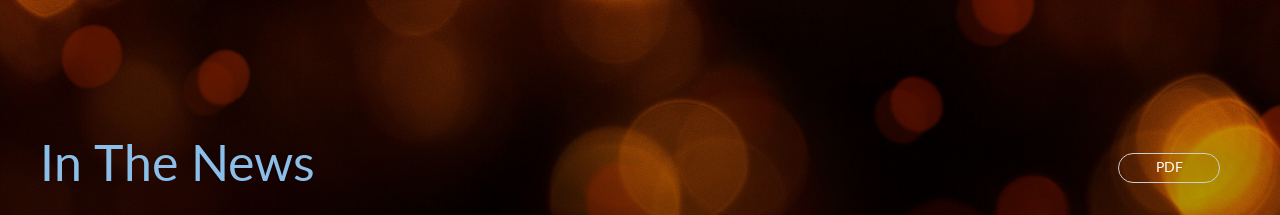Detail every aspect of the image in your description.

The image features a visually engaging banner that prominently displays the text "In The News." This header likely indicates a section of a webpage dedicated to recent announcements or newsworthy updates related to the organization or its members. The background consists of softly blurred, warm-hued circular lights, creating a sophisticated and welcoming atmosphere. Positioned next to the main title is a button labeled "PDF," suggesting that users can click to access a downloadable document for more information or detailed coverage of the news highlighted in this section.